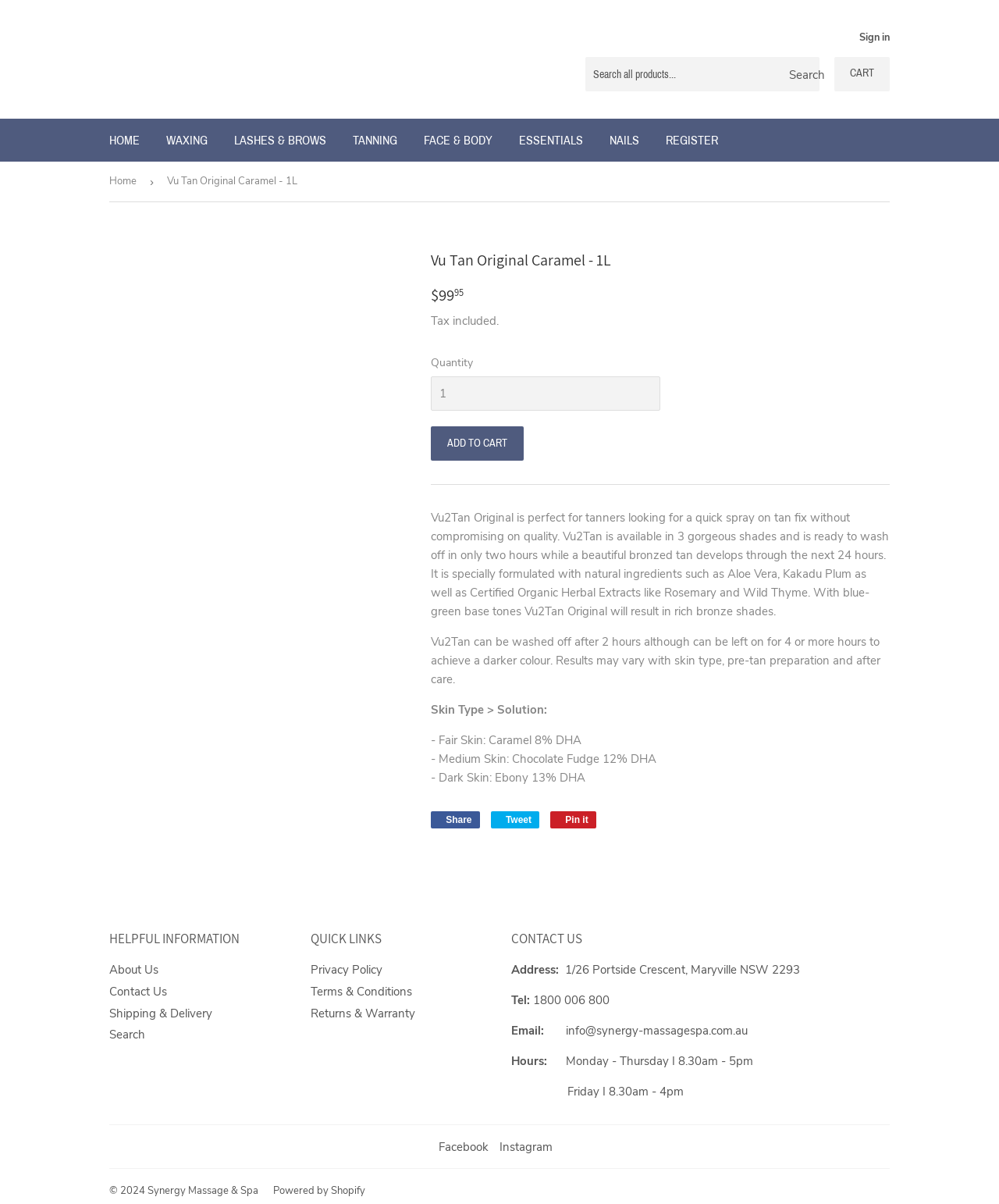What is the purpose of the 'Search' button?
Please provide a single word or phrase based on the screenshot.

To search all products